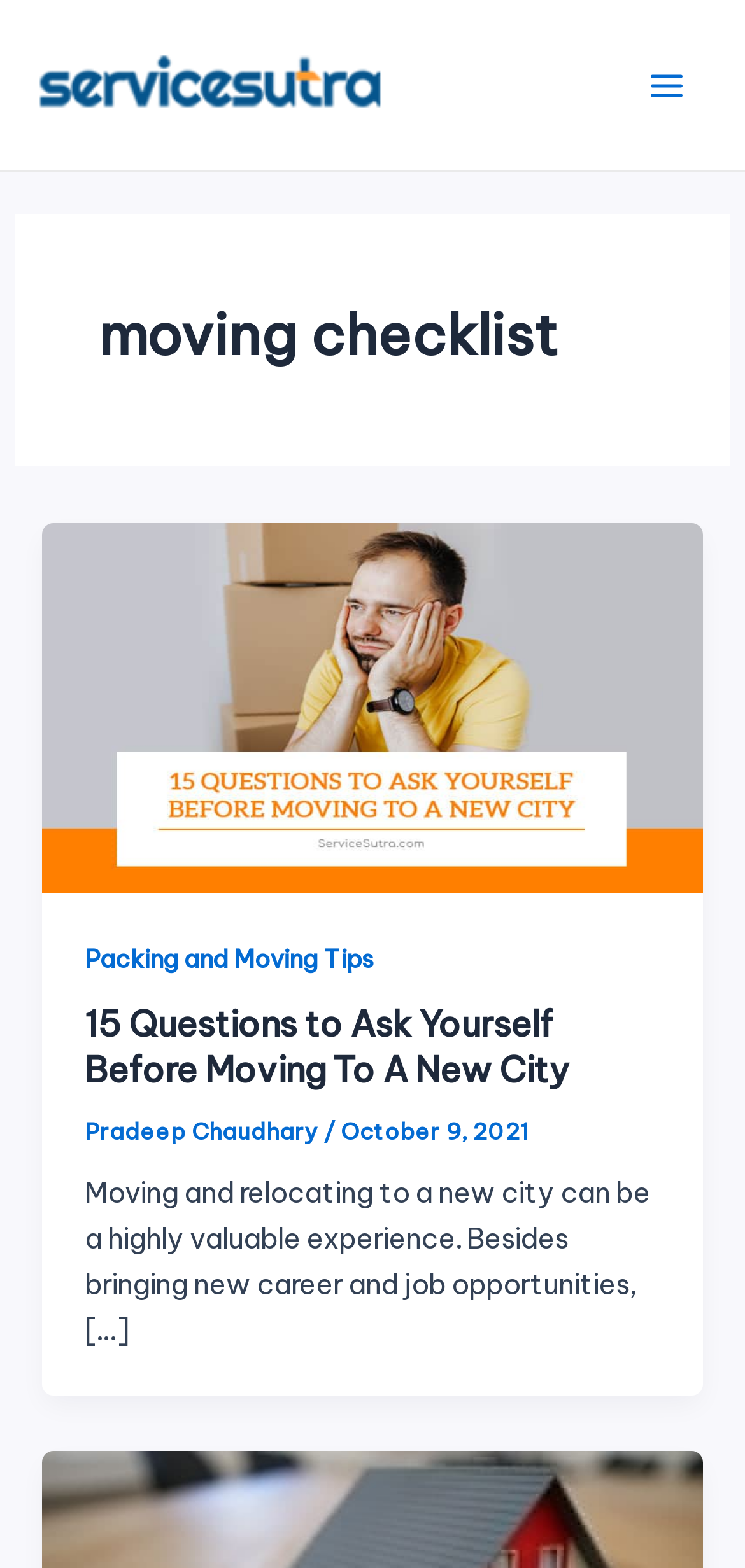What is the purpose of the 'Main Menu' button? From the image, respond with a single word or brief phrase.

To expand or collapse the main menu